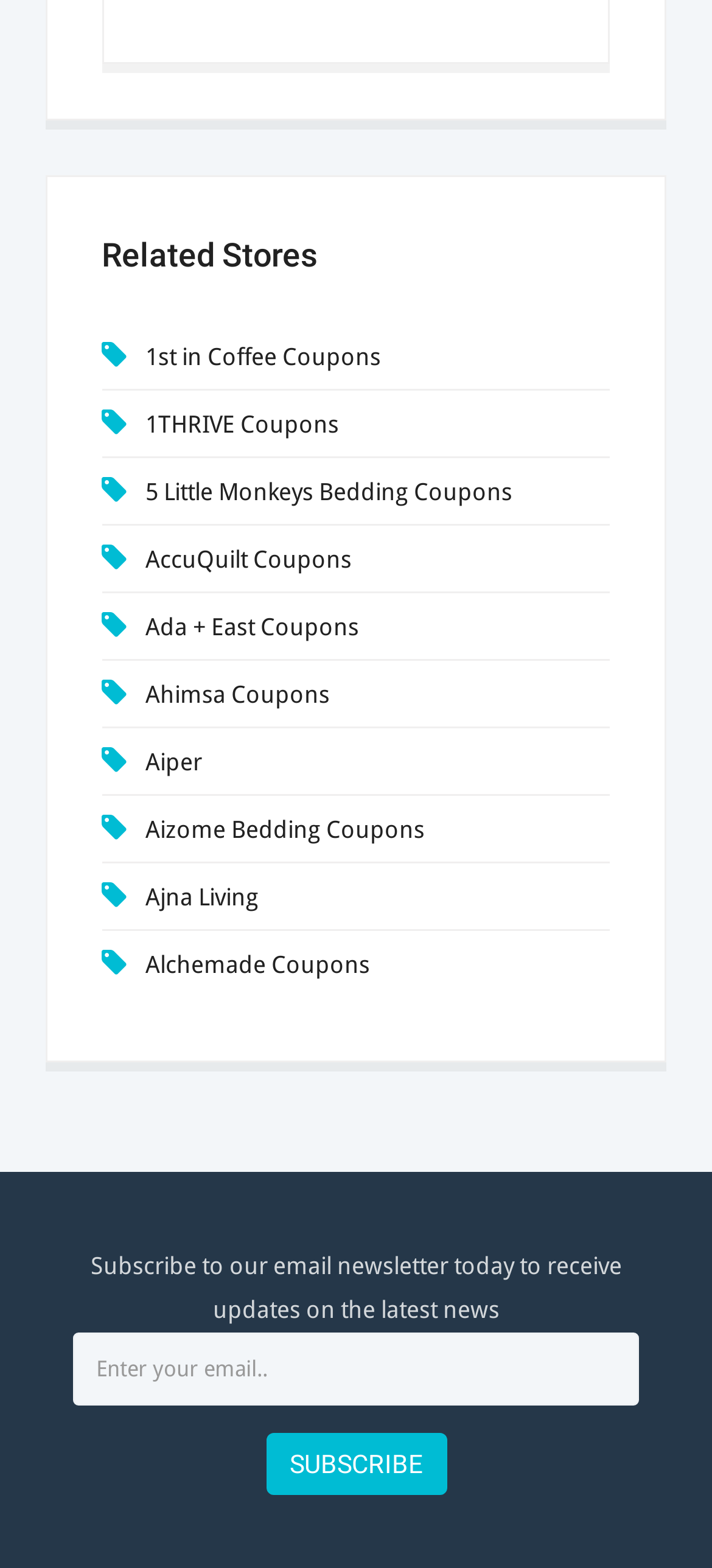Determine the coordinates of the bounding box for the clickable area needed to execute this instruction: "Check out Ahimsa Coupons".

[0.204, 0.434, 0.463, 0.452]